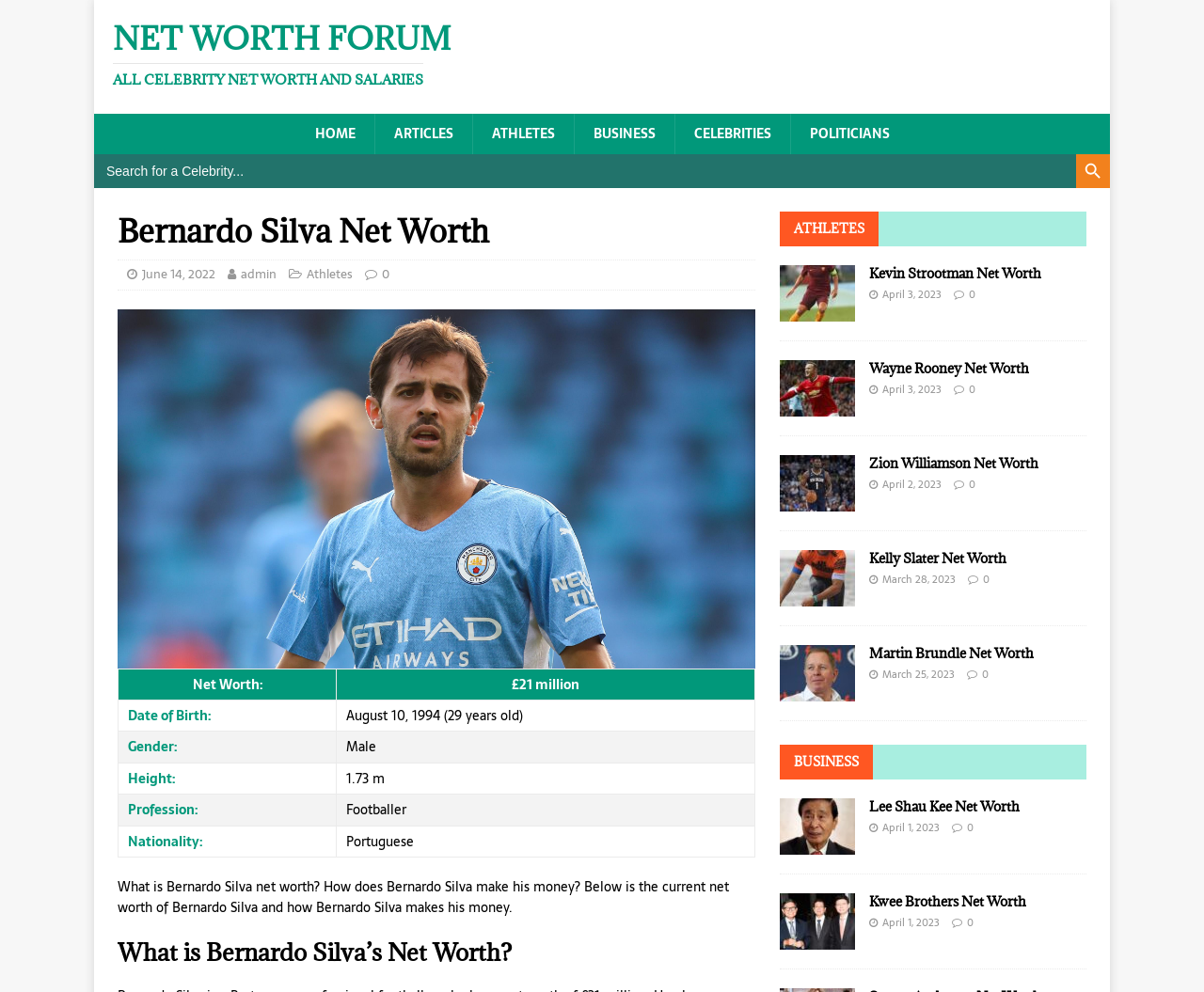Using the information shown in the image, answer the question with as much detail as possible: What is the height of Bernardo Silva?

The answer can be found in the table section of the webpage, where it is stated that Bernardo Silva's height is 1.73 m.